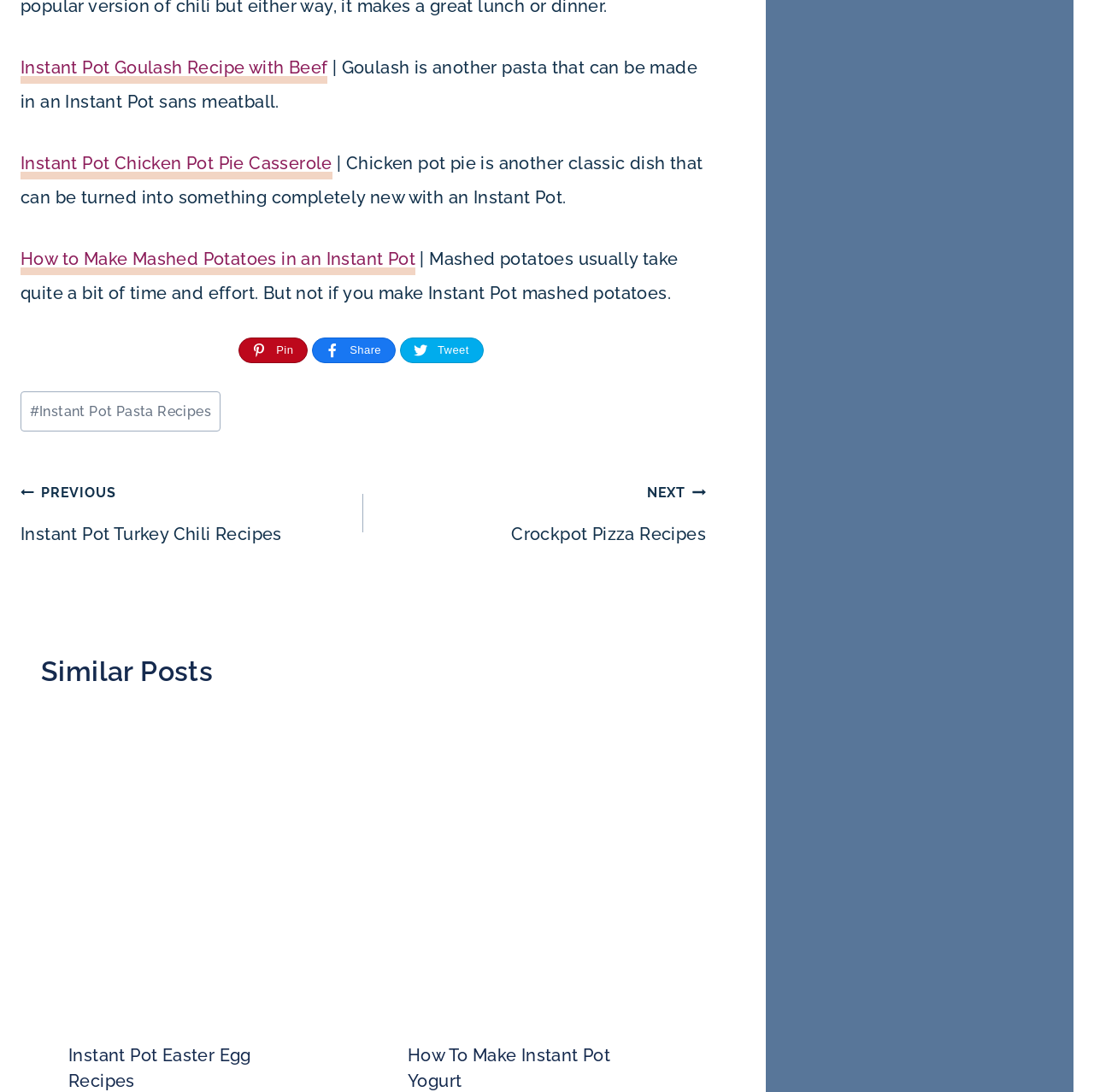Determine the bounding box coordinates for the element that should be clicked to follow this instruction: "Share this post". The coordinates should be given as four float numbers between 0 and 1, in the format [left, top, right, bottom].

[0.286, 0.31, 0.361, 0.332]